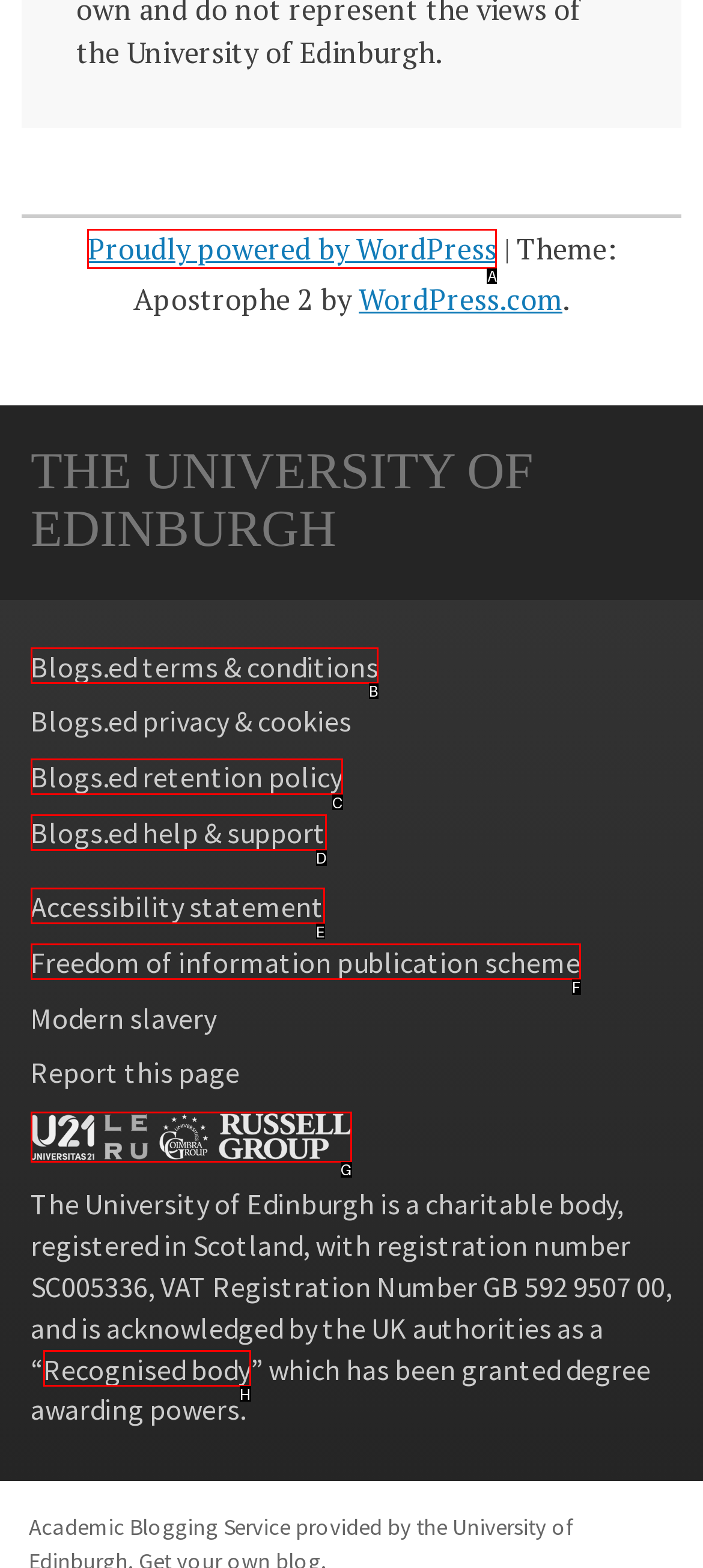Tell me which option I should click to complete the following task: Read the terms and conditions
Answer with the option's letter from the given choices directly.

B